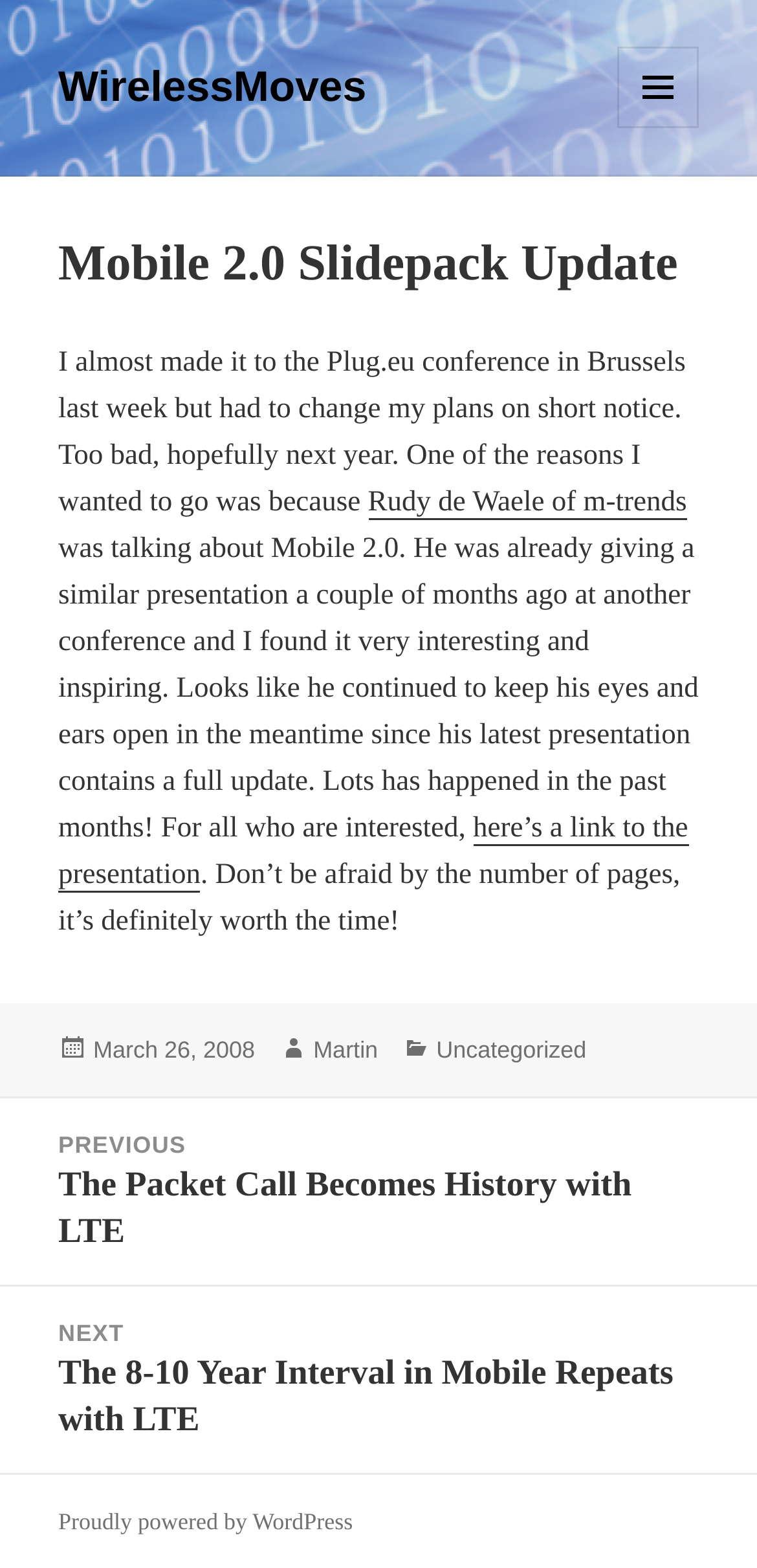How many links are there in the footer section?
From the screenshot, provide a brief answer in one word or phrase.

3